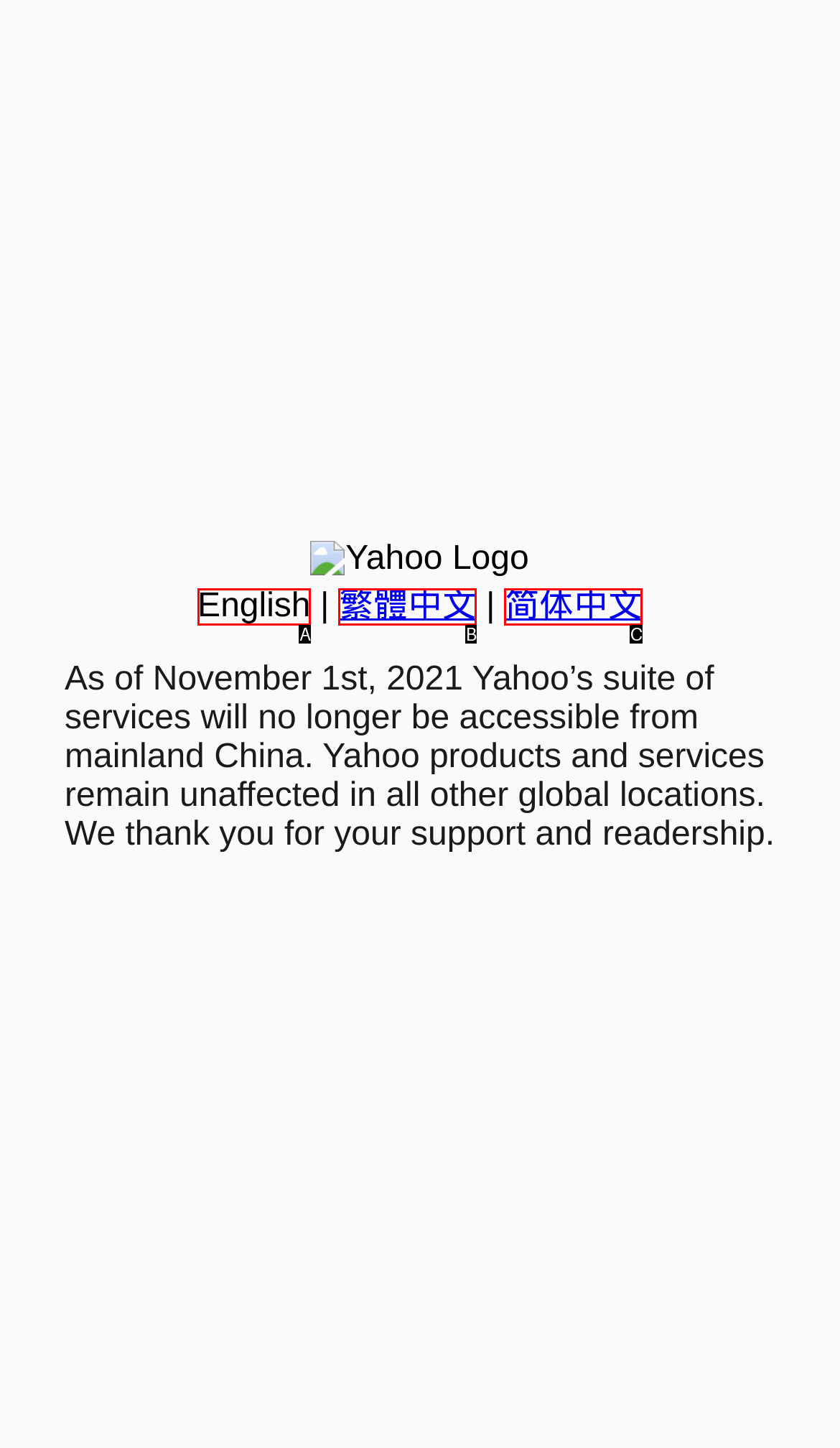Given the description: 简体中文, select the HTML element that best matches it. Reply with the letter of your chosen option.

C